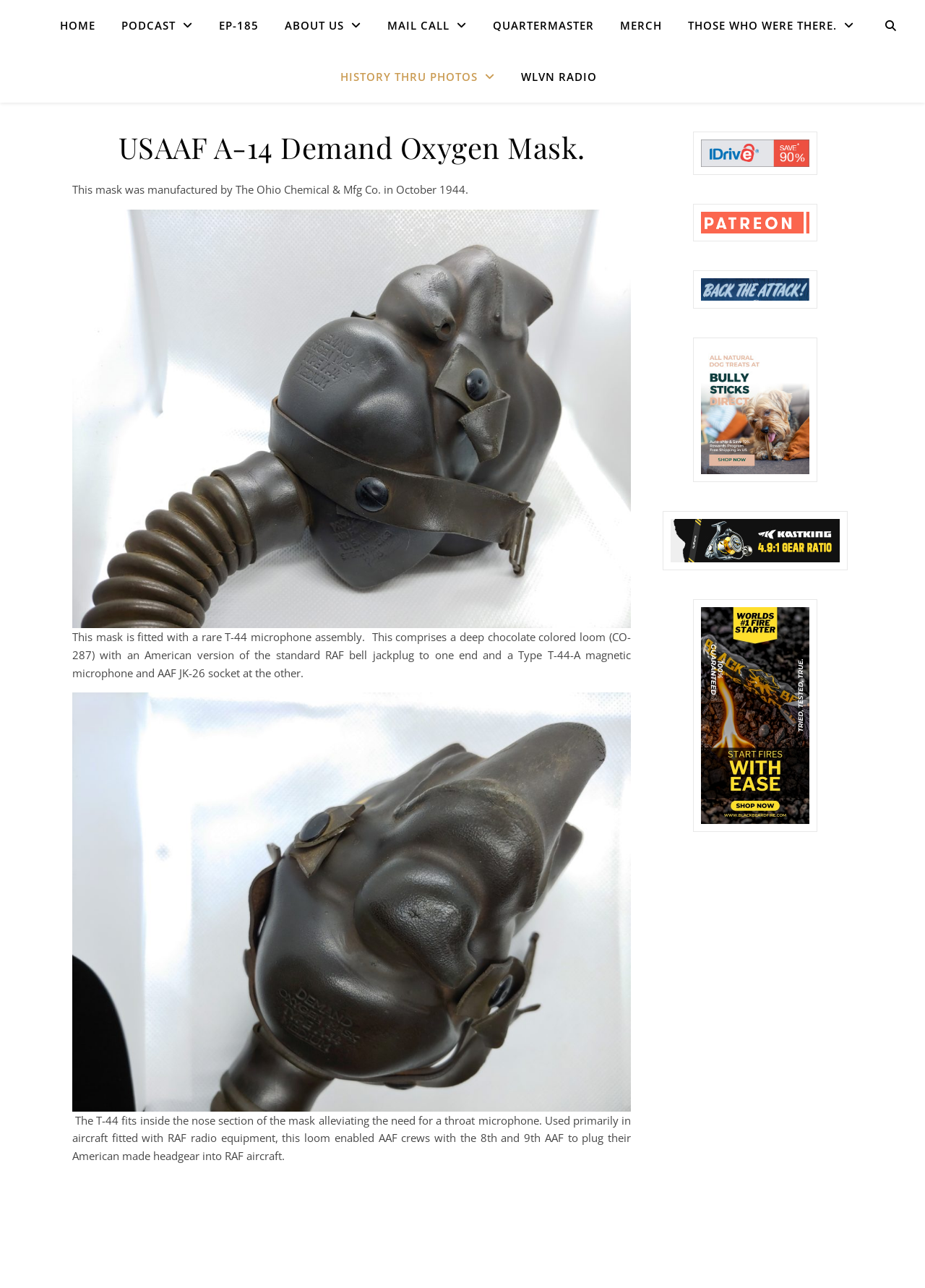What is the manufacturer of the oxygen mask?
From the image, provide a succinct answer in one word or a short phrase.

The Ohio Chemical & Mfg Co.